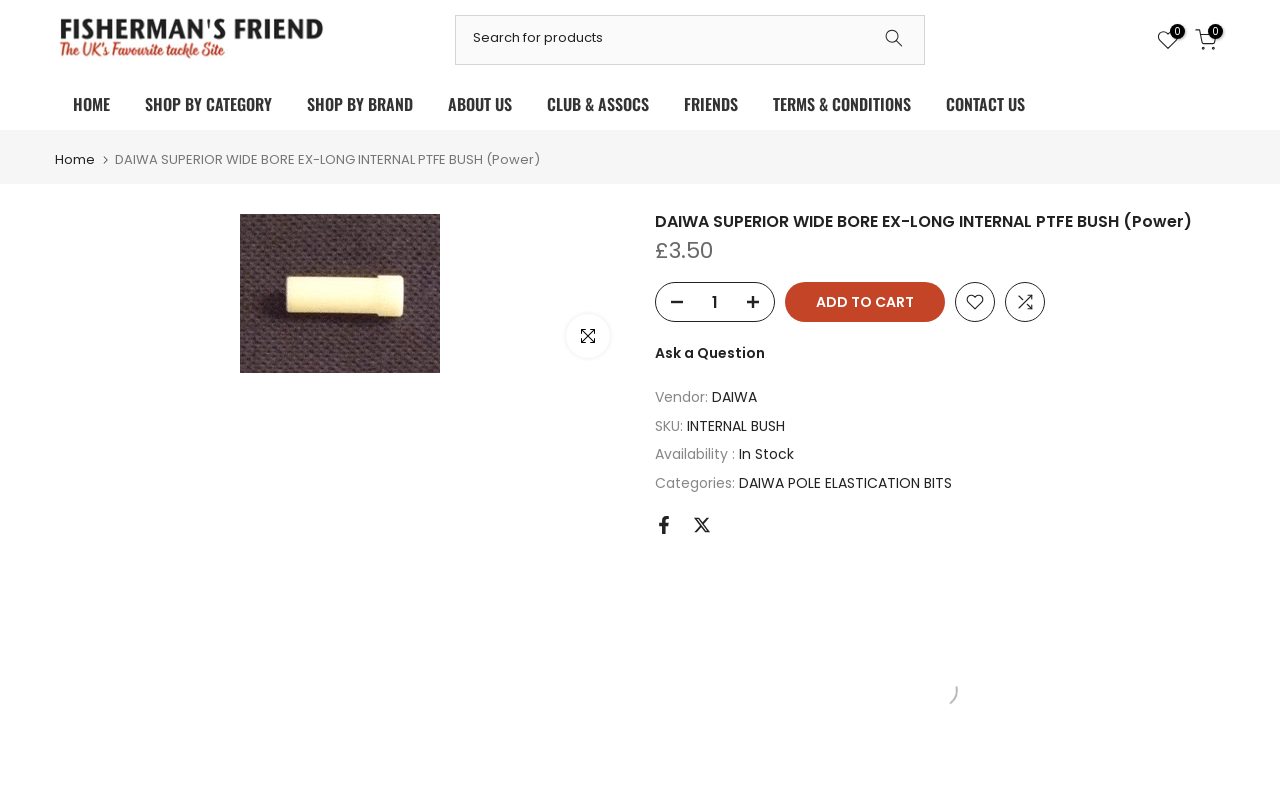Find the bounding box coordinates of the clickable area that will achieve the following instruction: "Ask a question".

[0.512, 0.43, 0.598, 0.455]